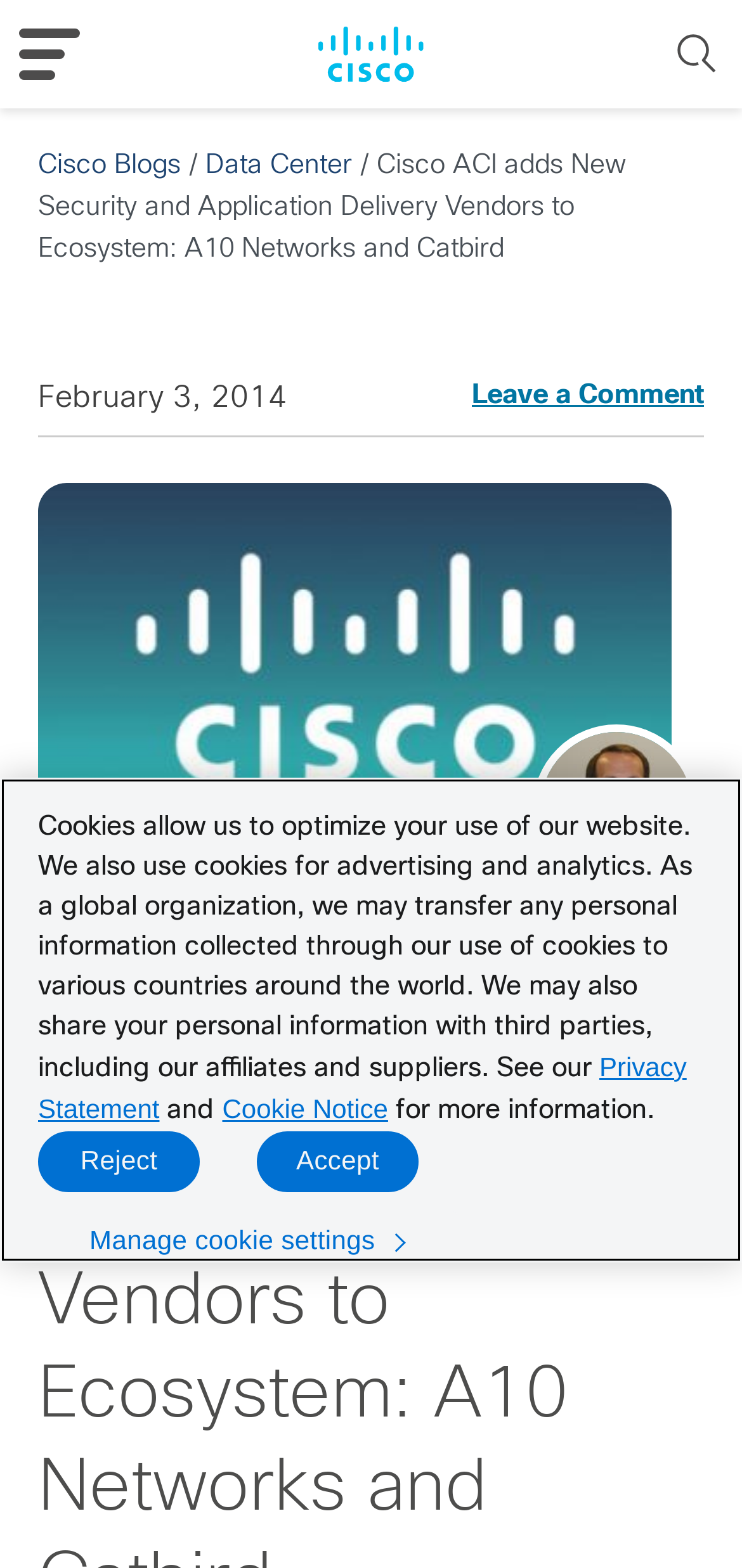Please determine the primary heading and provide its text.

Cisco ACI adds New Security and Application Delivery Vendors to Ecosystem: A10 Networks and Catbird